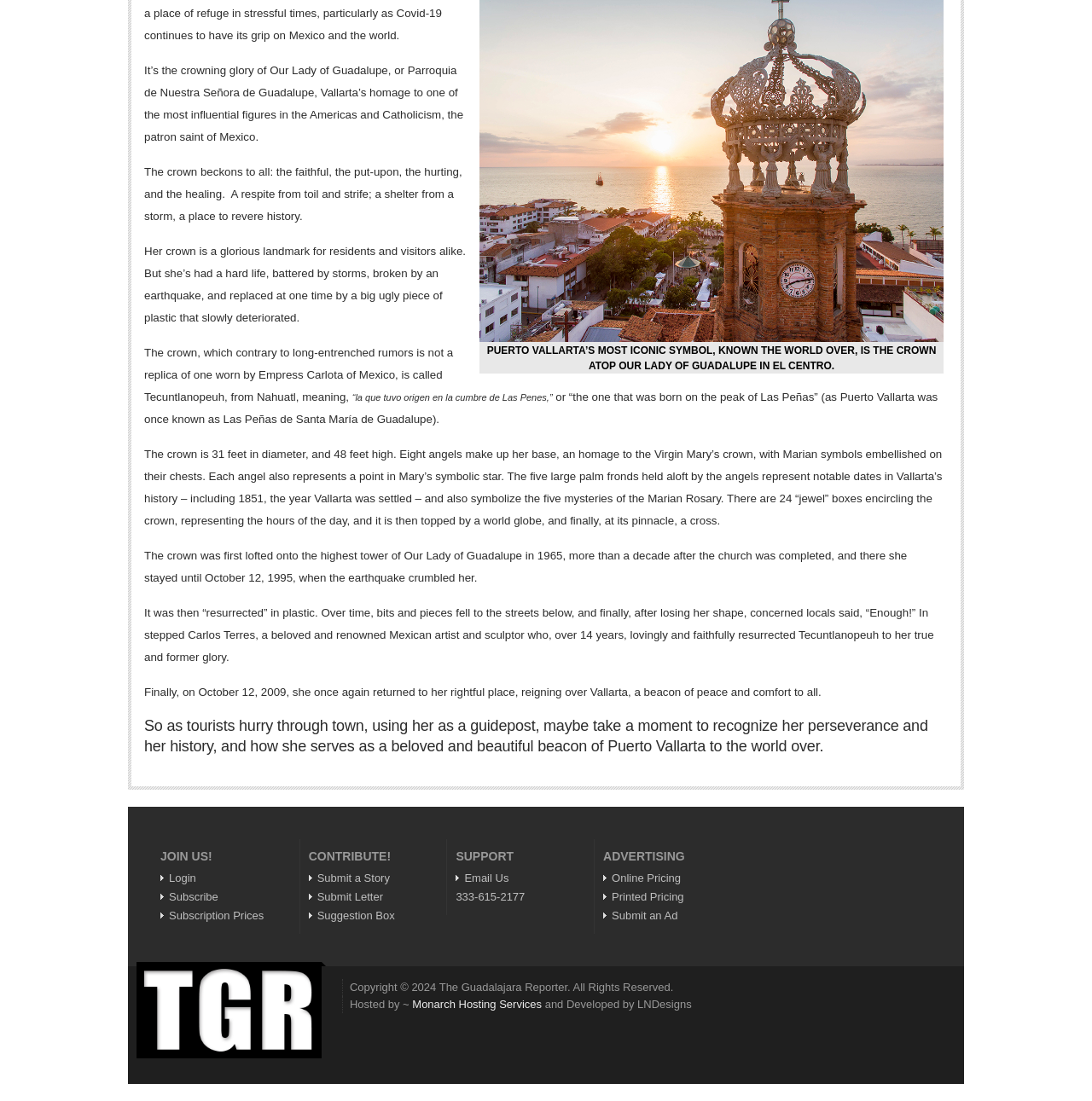Please provide a brief answer to the following inquiry using a single word or phrase:
Who restored the crown?

Carlos Terres